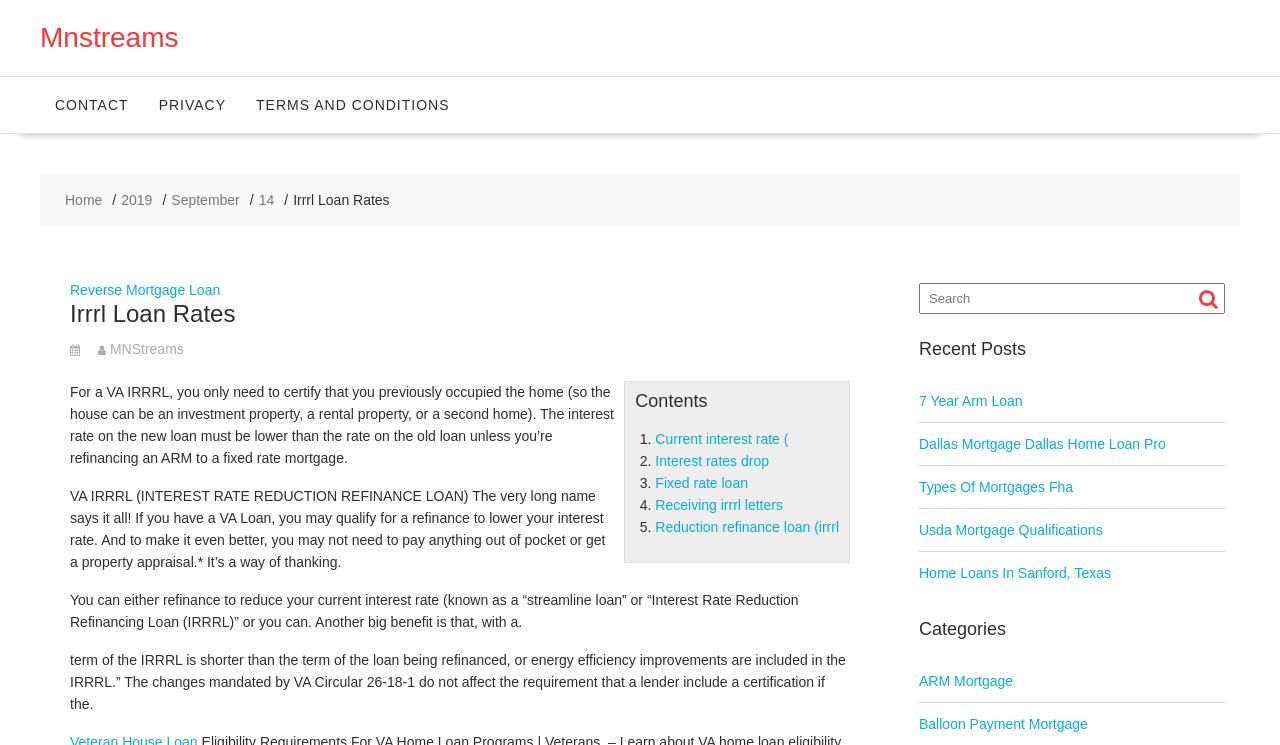What are the benefits of a VA IRRRL?
Please provide an in-depth and detailed response to the question.

The webpage highlights that a VA IRRRL can help veterans lower their interest rate, and in some cases, they may not need to pay anything out of pocket or get a property appraisal, making it a more affordable option.